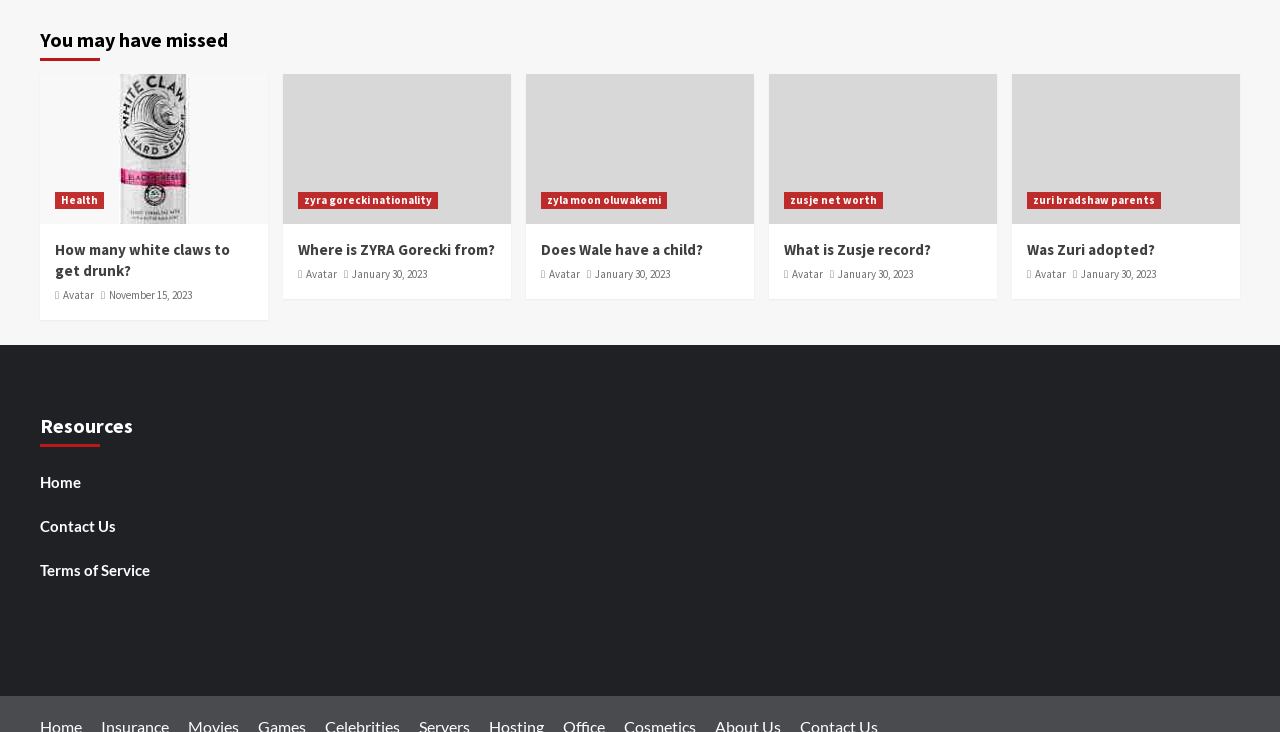Based on the image, please respond to the question with as much detail as possible:
What is the resource section title?

The resource section title is 'Resources', which can be found at the bottom of the webpage, and it contains links to 'Home', 'Contact Us', and 'Terms of Service'.